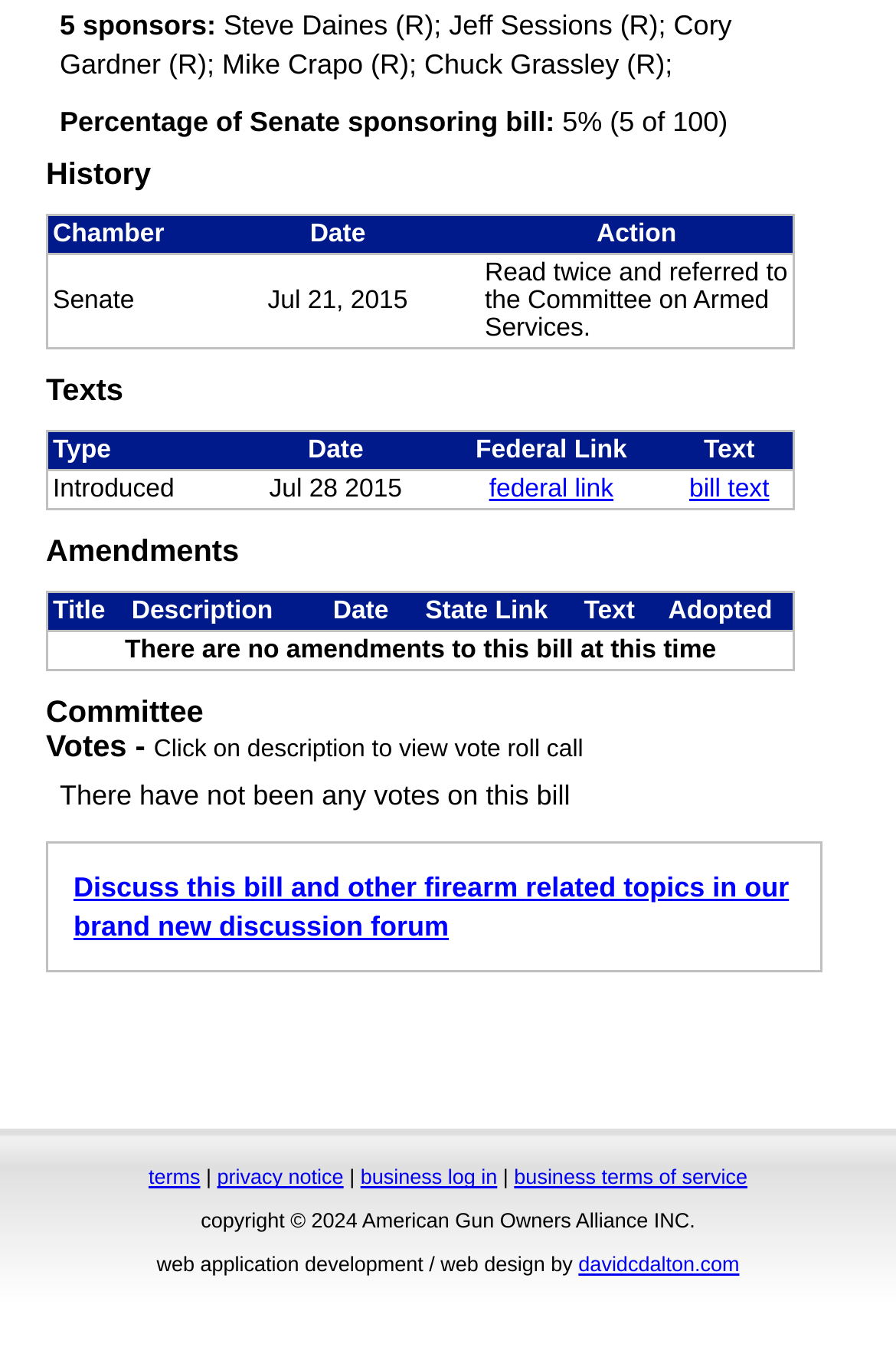How many sponsors are there for this bill?
Look at the image and construct a detailed response to the question.

The answer can be found in the static text '5 sponsors:' and the list of sponsors that follows, which includes Steve Daines, Jeff Sessions, Cory Gardner, Mike Crapo, and Chuck Grassley.